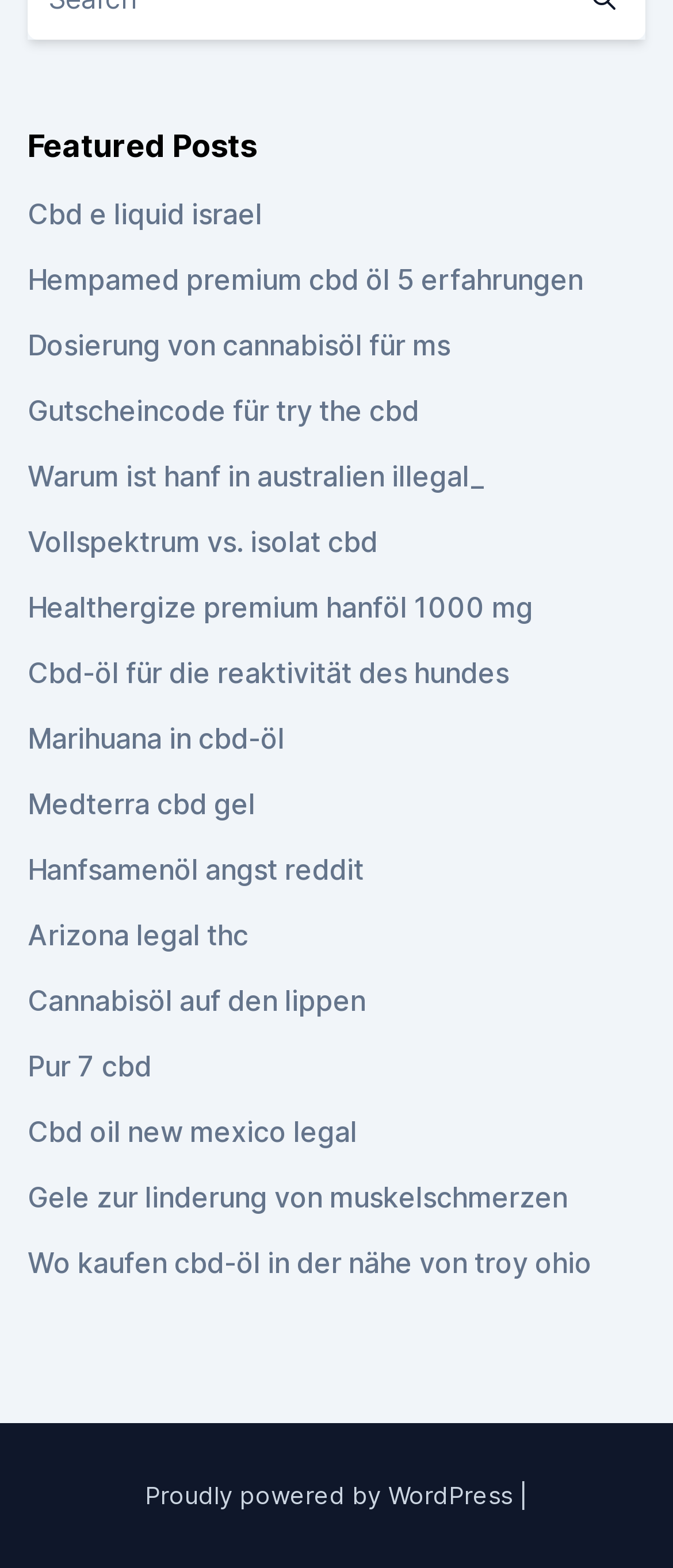Highlight the bounding box coordinates of the element you need to click to perform the following instruction: "Learn about 'Warum ist hanf in australien illegal_'."

[0.041, 0.293, 0.718, 0.315]